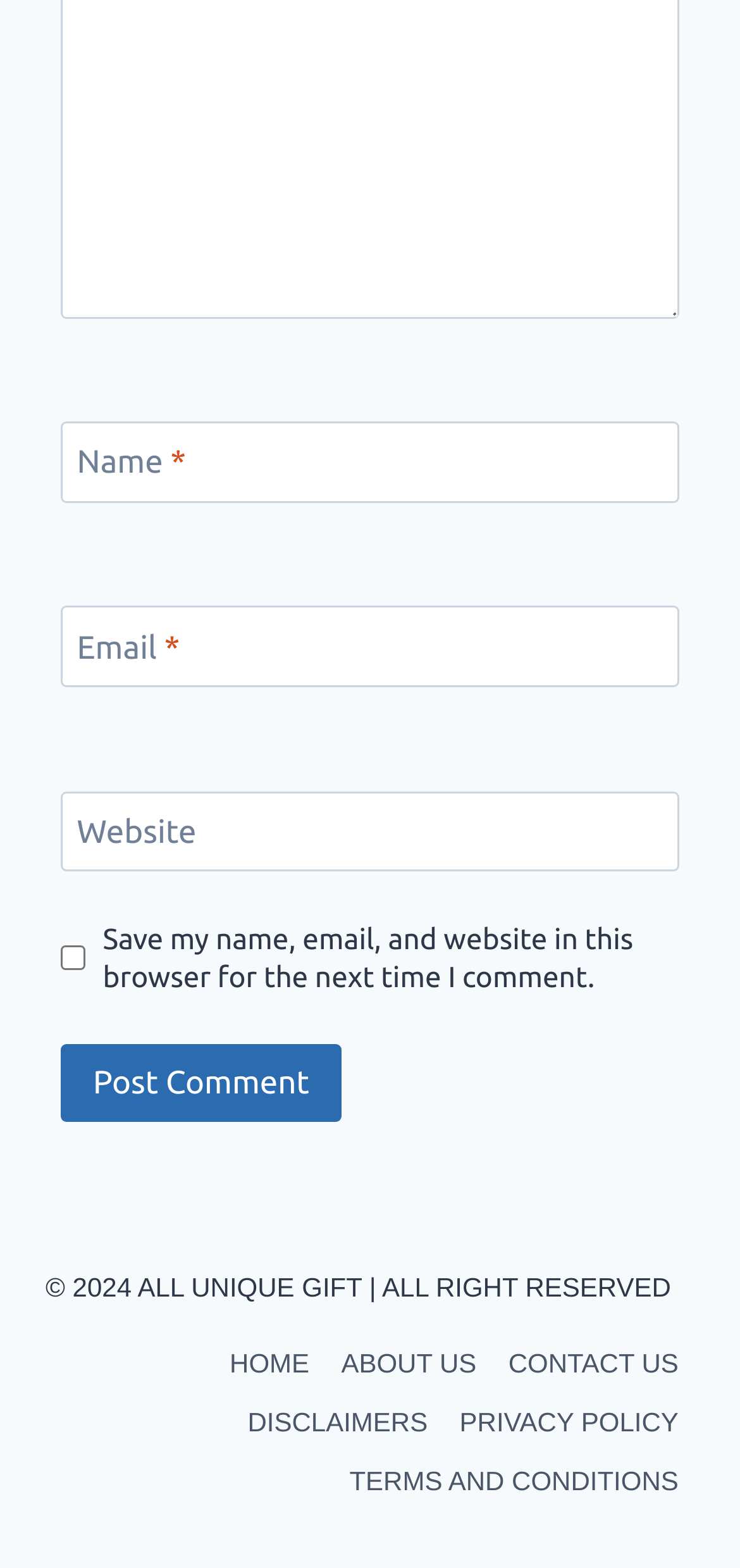Please locate the bounding box coordinates of the region I need to click to follow this instruction: "Check the save my name checkbox".

[0.082, 0.603, 0.115, 0.619]